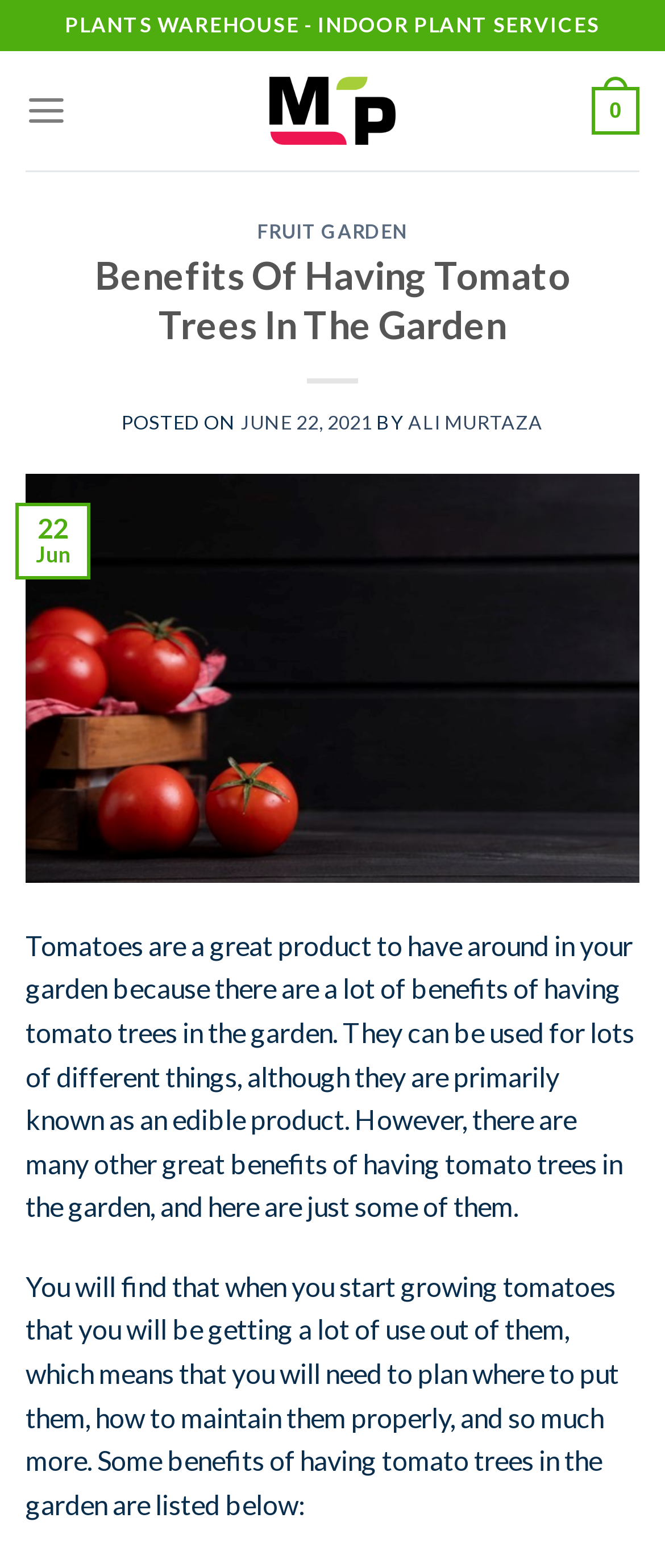Give a detailed account of the webpage, highlighting key information.

The webpage is about the benefits of having tomato trees in a garden. At the top, there is a header section with the title "PLANTS WAREHOUSE - INDOOR PLANT SERVICES" and a link to "My Plant Warehouse – Indoor Plants Warehouse" accompanied by an image. Below this, there is a menu link labeled "Menu" and another link with the text "0".

The main content of the webpage is divided into sections. The first section has a heading "FRUIT GARDEN" with a link to the same title. Below this, there is a subheading "Benefits Of Having Tomato Trees In The Garden" with a link to the same title. The author's name "ALI MURTAZA" and the date "JUNE 22, 2021" are mentioned, along with an image related to the topic.

The main article starts with a paragraph explaining the benefits of having tomato trees in a garden, mentioning that they can be used for various purposes beyond being an edible product. The text continues, discussing the importance of planning and maintaining tomato trees in a garden. The article is divided into sections, with the next section likely listing the benefits of having tomato trees in a garden, as hinted by the text "Some benefits of having tomato trees in the garden are listed below:".